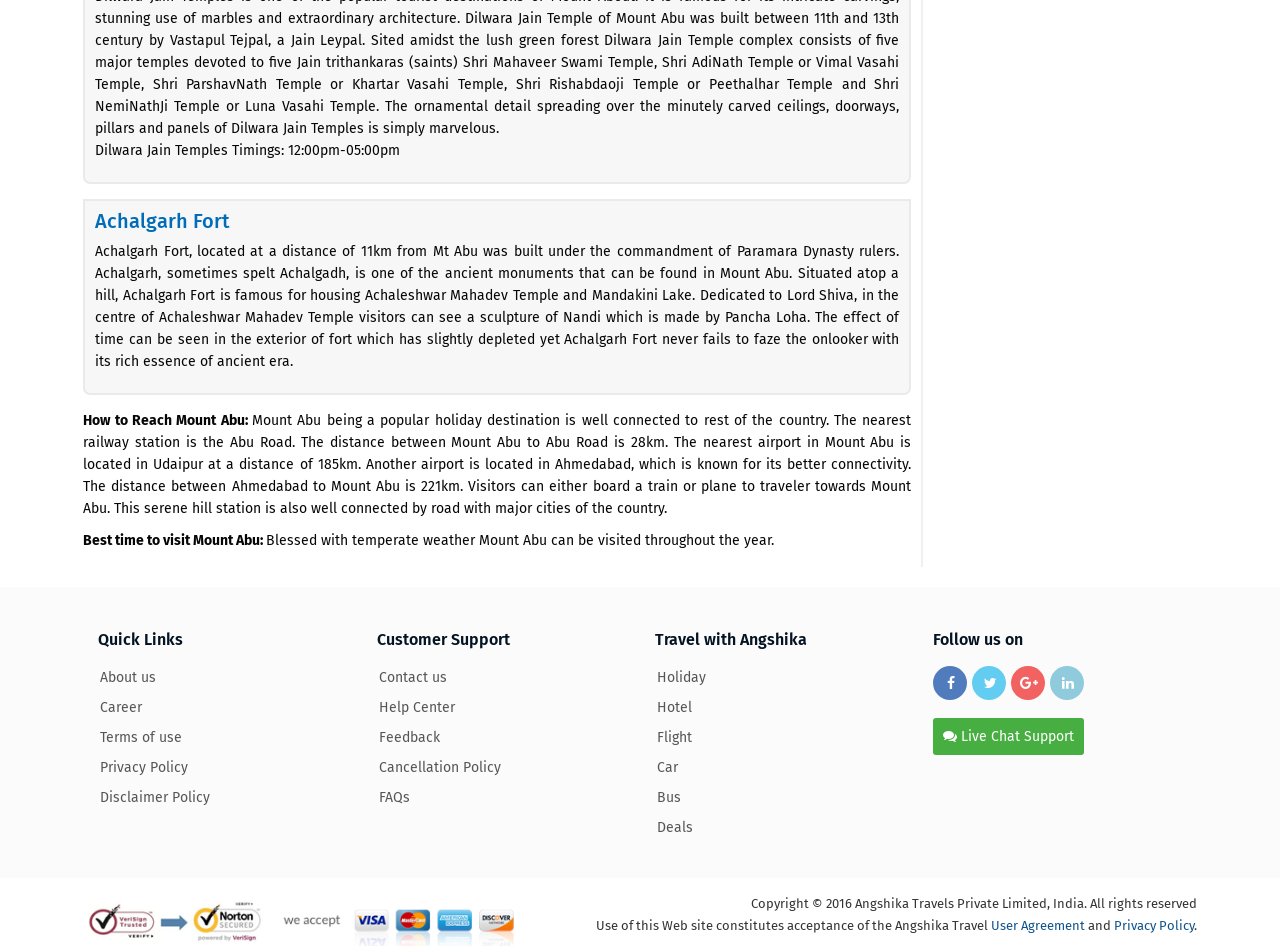Locate the bounding box coordinates of the item that should be clicked to fulfill the instruction: "Click on 'About us'".

[0.077, 0.701, 0.122, 0.723]